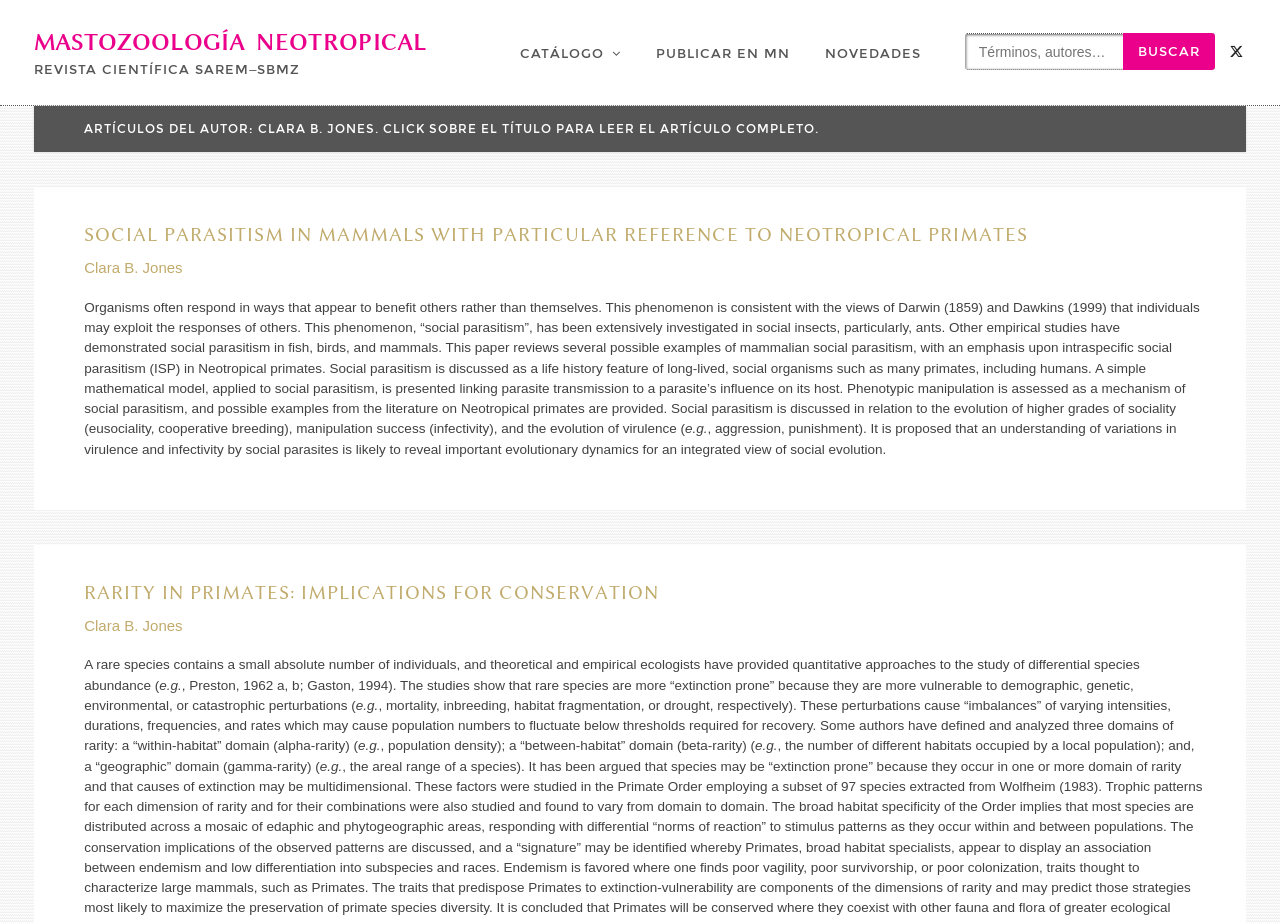Locate the bounding box coordinates of the UI element described by: "MN en Twitter". Provide the coordinates as four float numbers between 0 and 1, formatted as [left, top, right, bottom].

[0.95, 0.038, 0.969, 0.065]